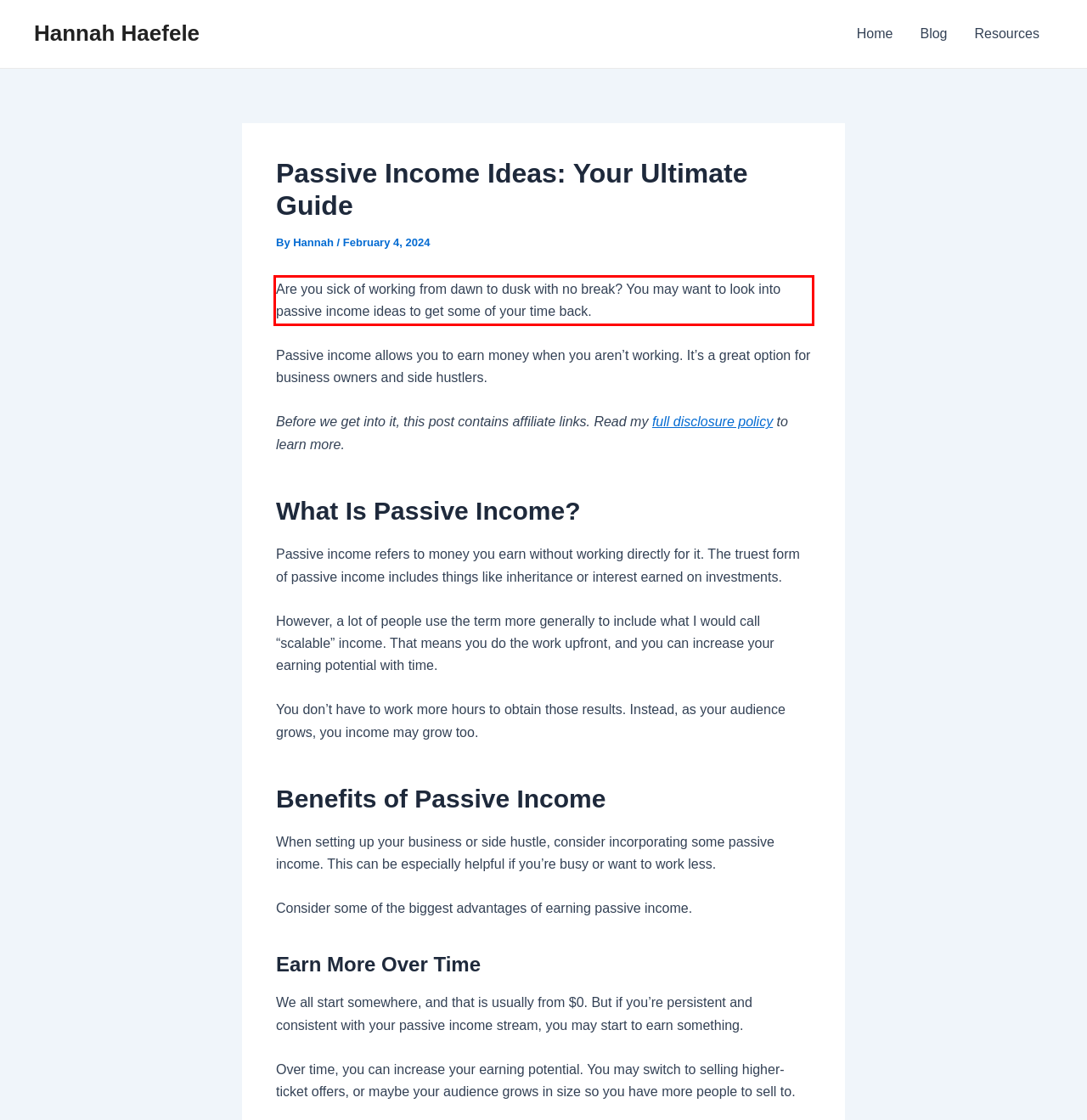Within the screenshot of the webpage, there is a red rectangle. Please recognize and generate the text content inside this red bounding box.

Are you sick of working from dawn to dusk with no break? You may want to look into passive income ideas to get some of your time back.